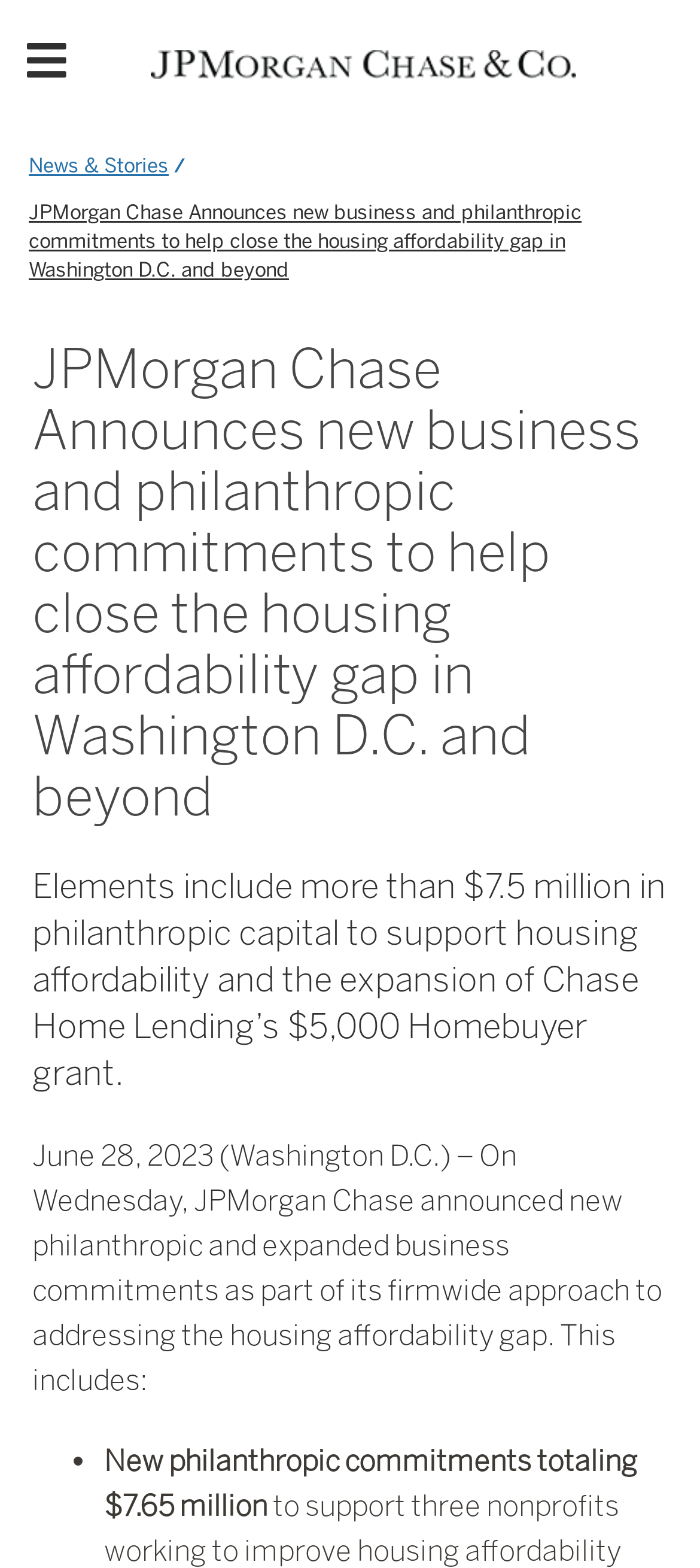Provide the bounding box coordinates for the UI element that is described as: "Skip to Main Content".

[0.041, 0.018, 0.531, 0.064]